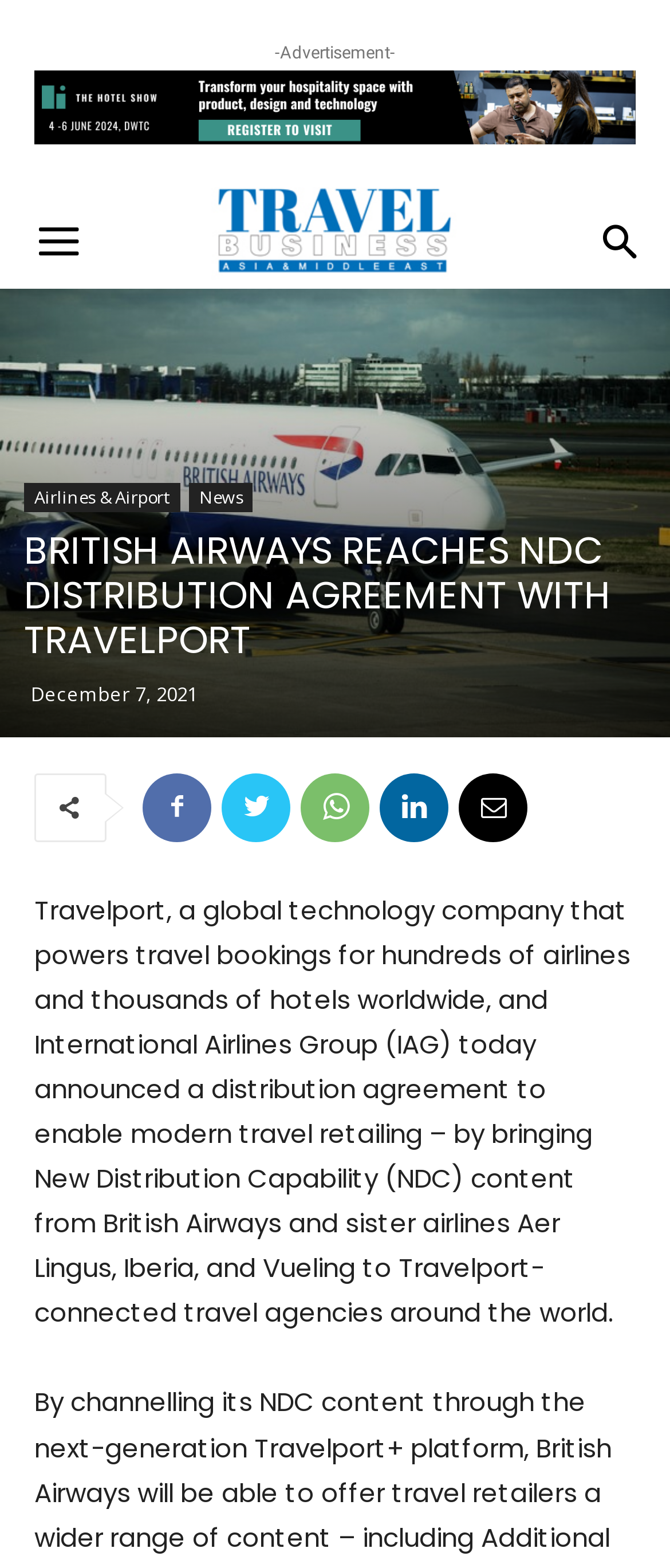Identify the title of the webpage and provide its text content.

BRITISH AIRWAYS REACHES NDC DISTRIBUTION AGREEMENT WITH TRAVELPORT